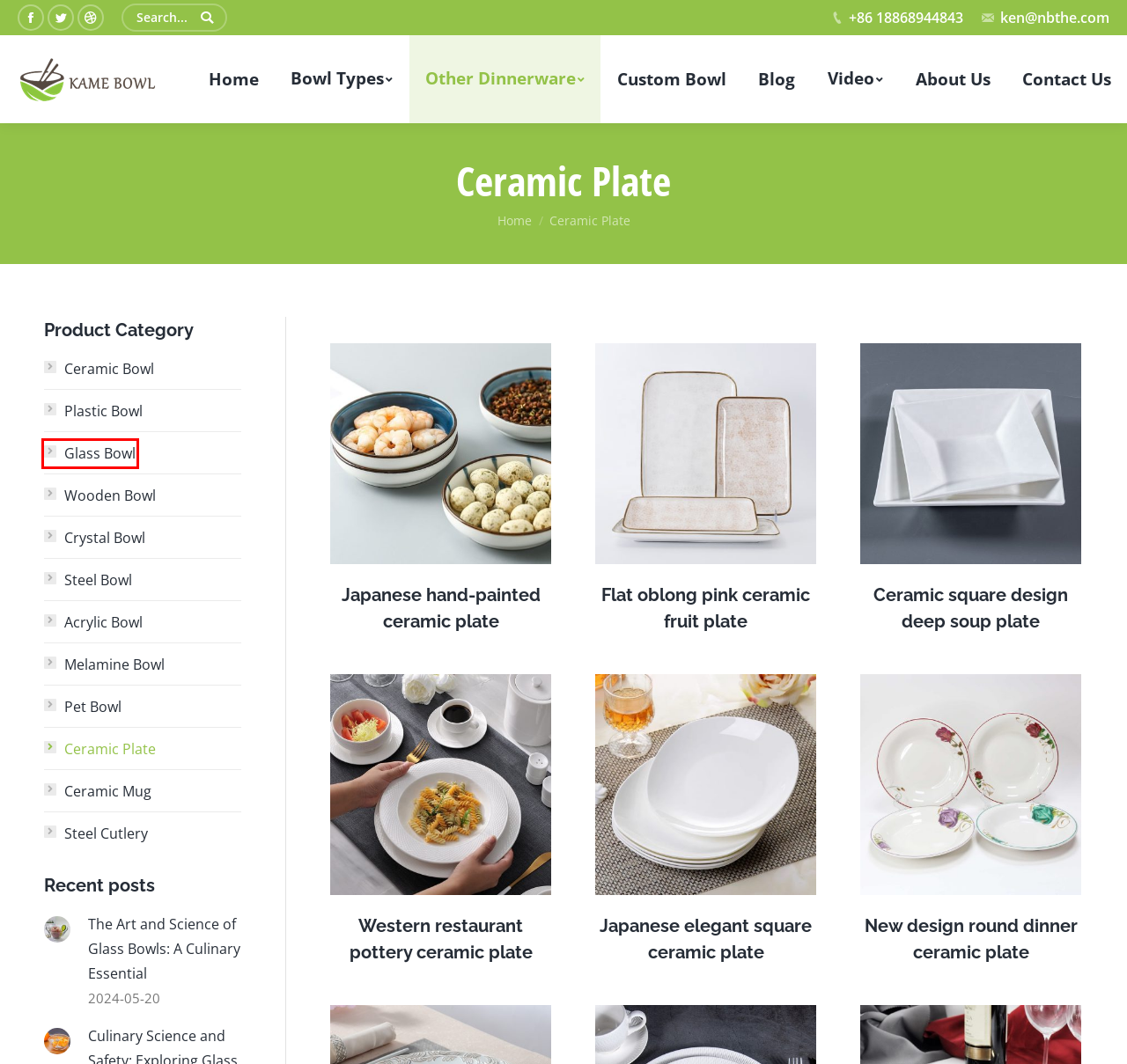Given a screenshot of a webpage with a red bounding box around an element, choose the most appropriate webpage description for the new page displayed after clicking the element within the bounding box. Here are the candidates:
A. Custom Bowl, Custom Logo, Ceramic Bowls, Glass Bowls Supplier, Good Quality
B. Dinnerware Supplier, Custom Beautiful Design Dinnerware With Cheap Price Supplier
C. Steel Cutlery Manufacturers, Stainless Steel Cutlery Wholesale Supplier China, USA
D. Glass Bowl Manufacturers, Custom Logo Wholesale Glass Bowl Supplier Best Price
E. About Us, Custom Wholesale Bowl Supplier With Cheap Price Company
F. Flat oblong pink ceramic fruit plate | Bowl Manufacturers
G. Blog, Custom Wholesale Bowl Supplier Blog News
H. Japanese elegant square ceramic plate | Bowl Manufacturers

D